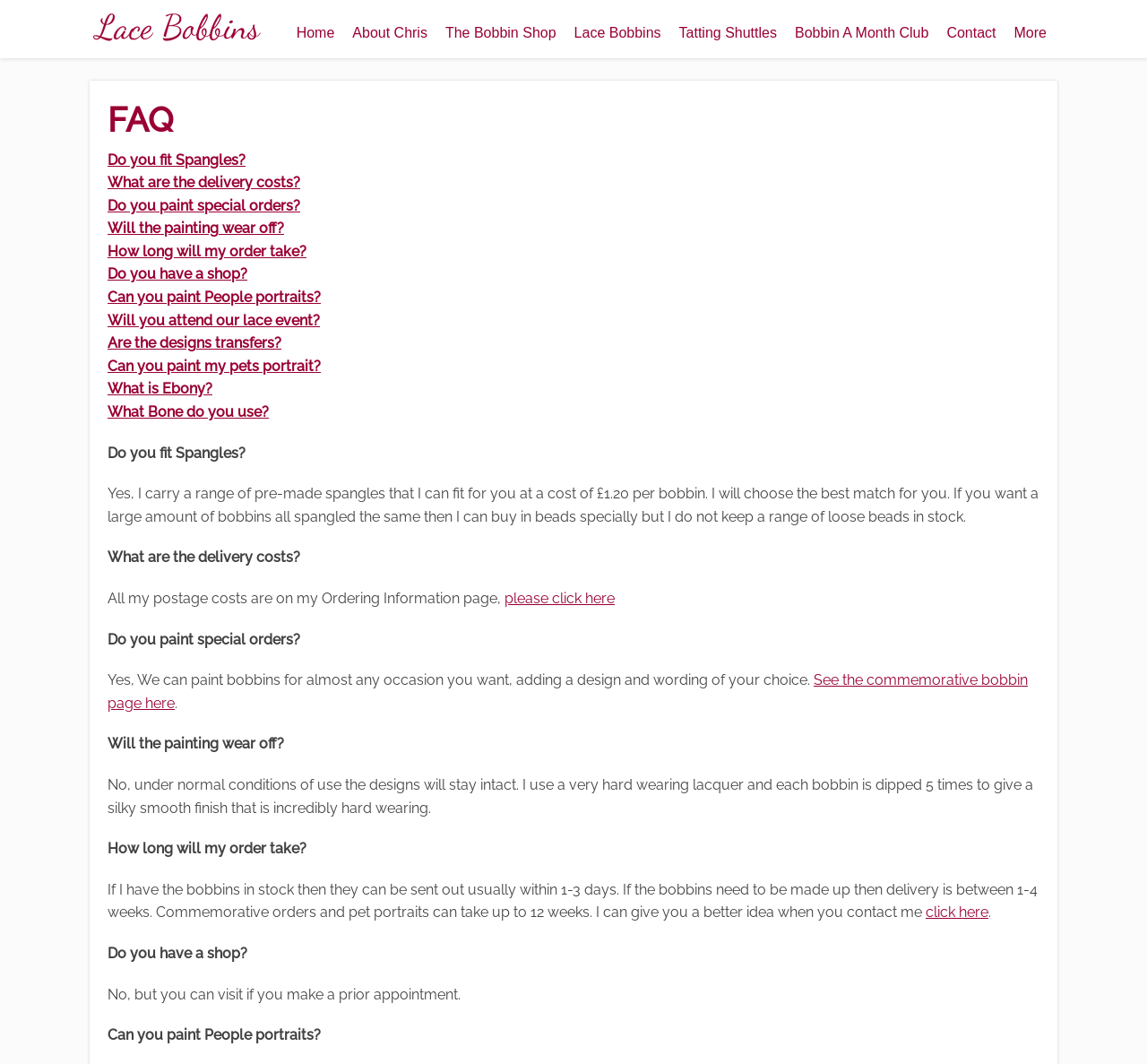Identify the bounding box coordinates of the section to be clicked to complete the task described by the following instruction: "Click on the 'Contact' link". The coordinates should be four float numbers between 0 and 1, formatted as [left, top, right, bottom].

[0.817, 0.015, 0.876, 0.047]